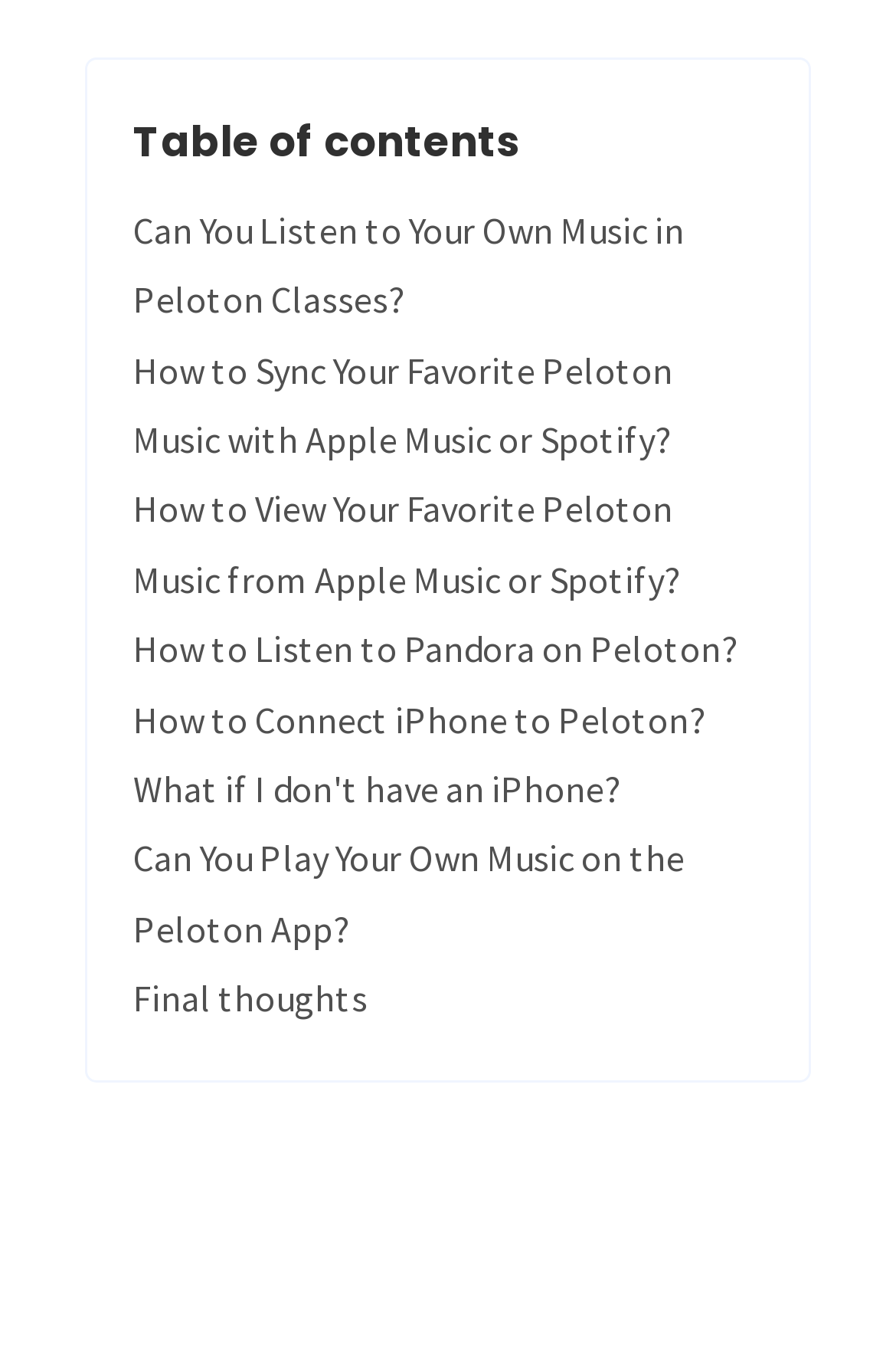How many links are related to music?
Can you give a detailed and elaborate answer to the question?

I counted the number of link elements under the 'Table of Contents' navigation element that mention music, which are 5 in total. They are 'Can You Listen to Your Own Music in Peloton Classes?', 'How to Sync Your Favorite Peloton Music with Apple Music or Spotify?', 'How to View Your Favorite Peloton Music from Apple Music or Spotify?', 'How to Listen to Pandora on Peloton?', and 'Can You Play Your Own Music on the Peloton App?'.